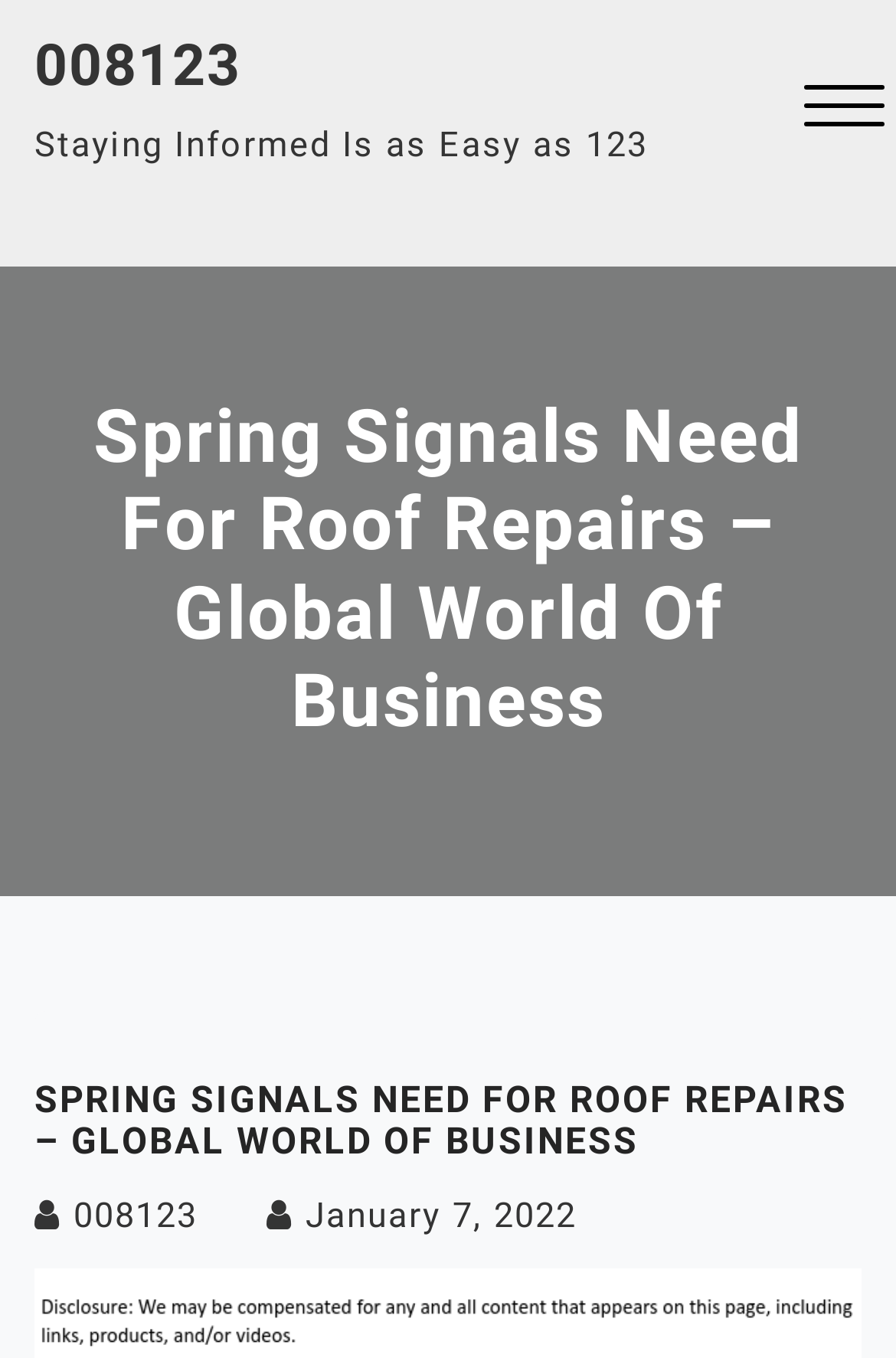Please respond to the question using a single word or phrase:
How many links are there in the header?

2